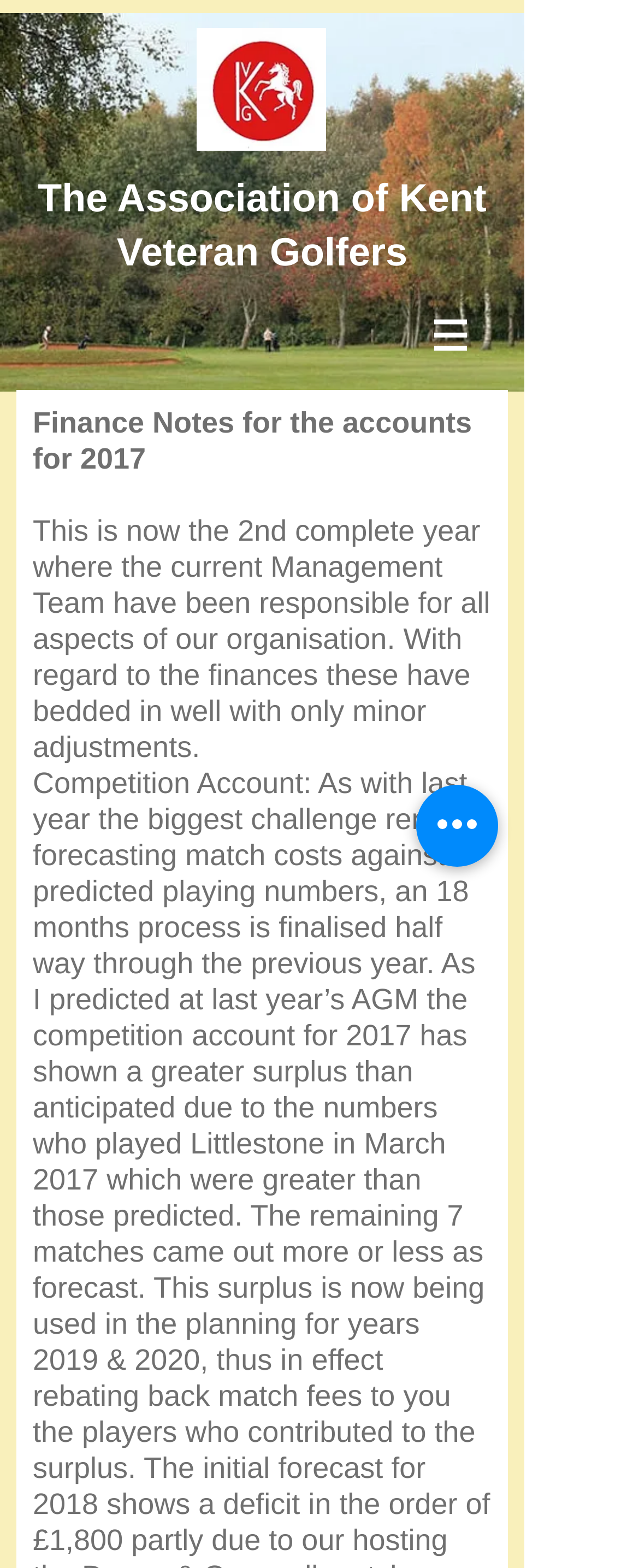Construct a comprehensive caption that outlines the webpage's structure and content.

The webpage is titled "AKVG/Treasurers Report" and features the AKVG logo at the top left corner, taking up about 20% of the screen width. Below the logo, there is a heading that reads "The Association of Kent Veteran Golfers", which is also a clickable link. 

To the right of the logo, there is a navigation menu labeled "Site" with a dropdown button, indicated by a small icon. This menu is positioned near the top of the page, taking up about 13% of the screen width.

The main content of the page is divided into two sections. The first section is a brief introduction to the finance notes for the 2017 accounts, with a heading that reads "Finance Notes for the accounts for 2017". Below this heading, there is a paragraph of text that discusses the current Management Team's responsibility for the organization's finances over the past two years.

The second section is a call-to-action button labeled "Quick actions", positioned near the bottom right corner of the page, taking up about 13% of the screen width.